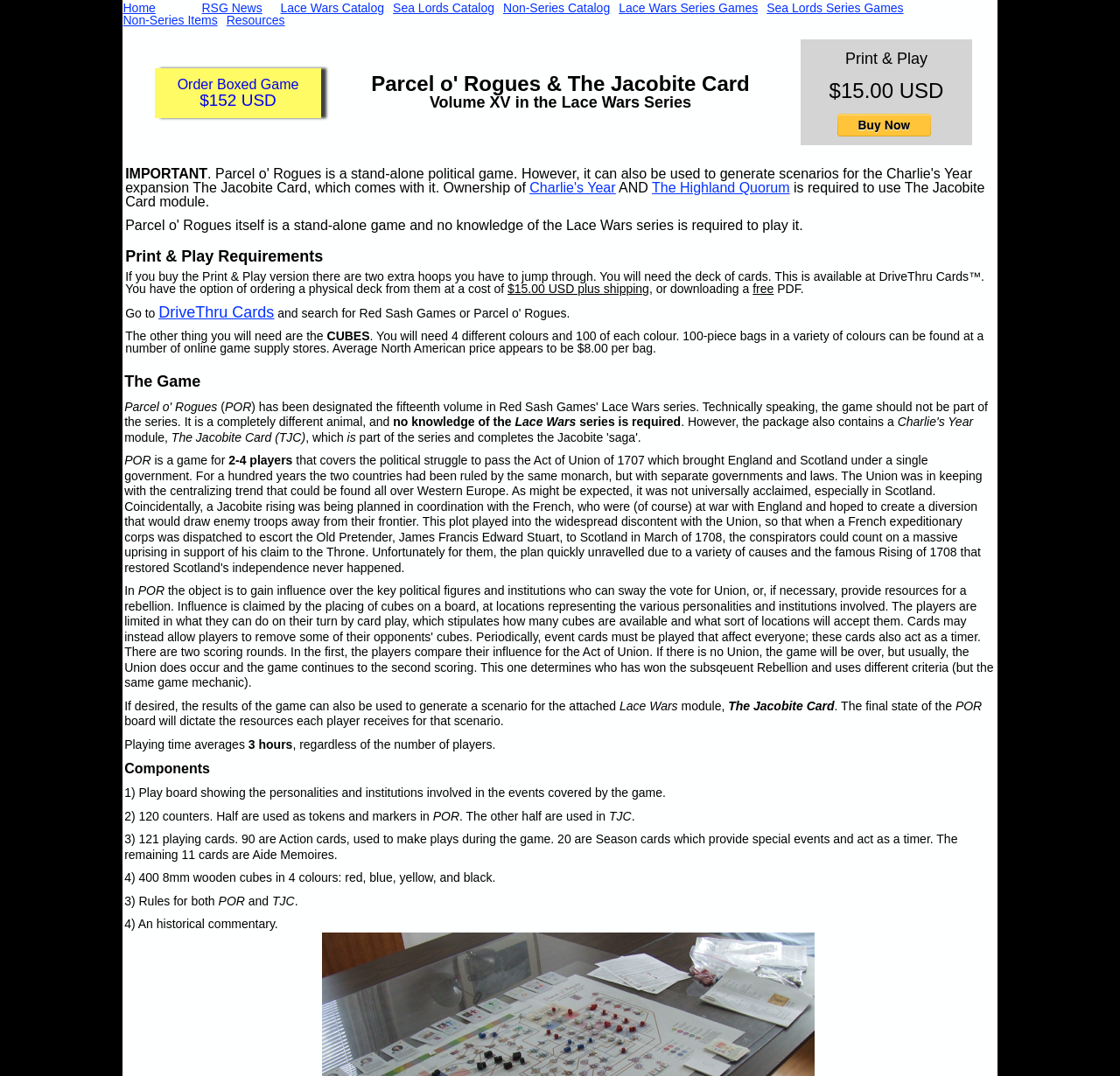Locate the bounding box coordinates of the area to click to fulfill this instruction: "View 'Resources'". The bounding box should be presented as four float numbers between 0 and 1, in the order [left, top, right, bottom].

[0.202, 0.013, 0.265, 0.024]